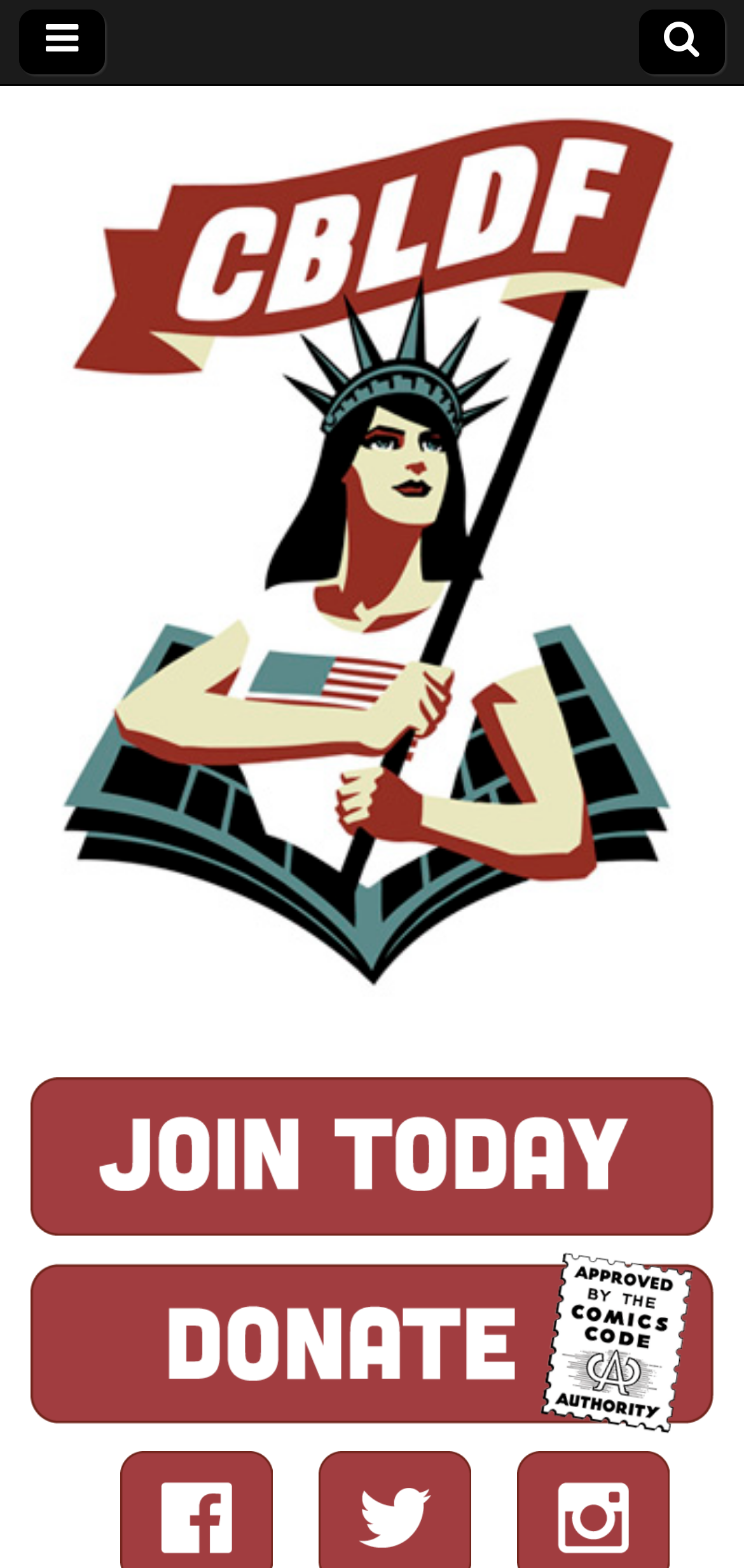Based on the image, please elaborate on the answer to the following question:
What is the logo of the organization?

I found the logo of the organization by looking at the image with the description 'logo' and its corresponding link with the text 'Comic Book Legal Defense Fund'.